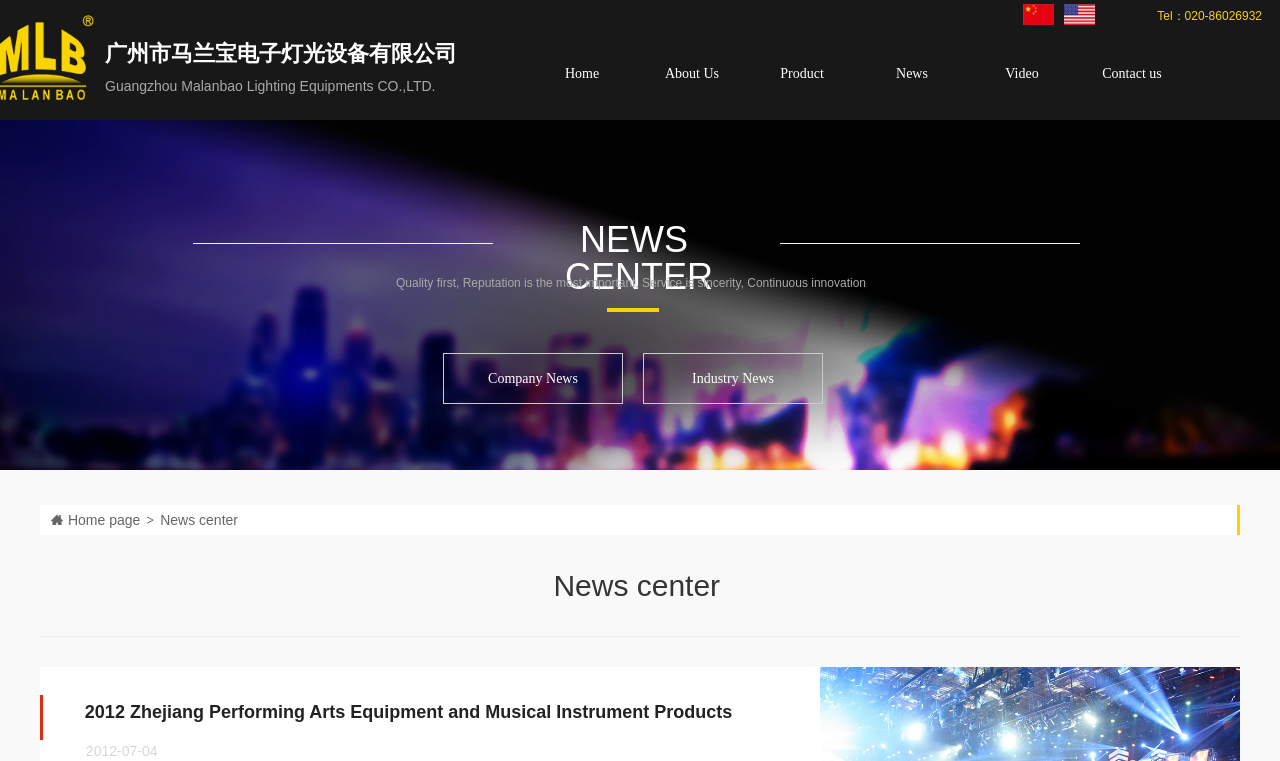Generate a detailed explanation of the webpage's features and information.

The webpage is about the news center of Guangzhou Malanbao Lighting Equipments CO., LTD. At the top, there is a logo "Malanbao" with a link, accompanied by the company's name in both Chinese and English. Below the logo, there is a navigation menu with six links: "Home", "About Us", "Product", "News", "Video", and "Contact us". 

To the right of the navigation menu, there is a section with the company's contact information, including a phone number. Below this section, there is a heading "NEWS CENTER" with a brief introduction to the company's philosophy. 

The main content of the webpage is divided into two columns. The left column has two generic elements labeled "Company News" and "Industry News". The right column has a heading "News center" with a link to the home page above it. Below the heading, there is a list of news articles, but only the date "2012-07-04" is visible. There are no images on the page except for the logo "Malanbao" which appears twice.